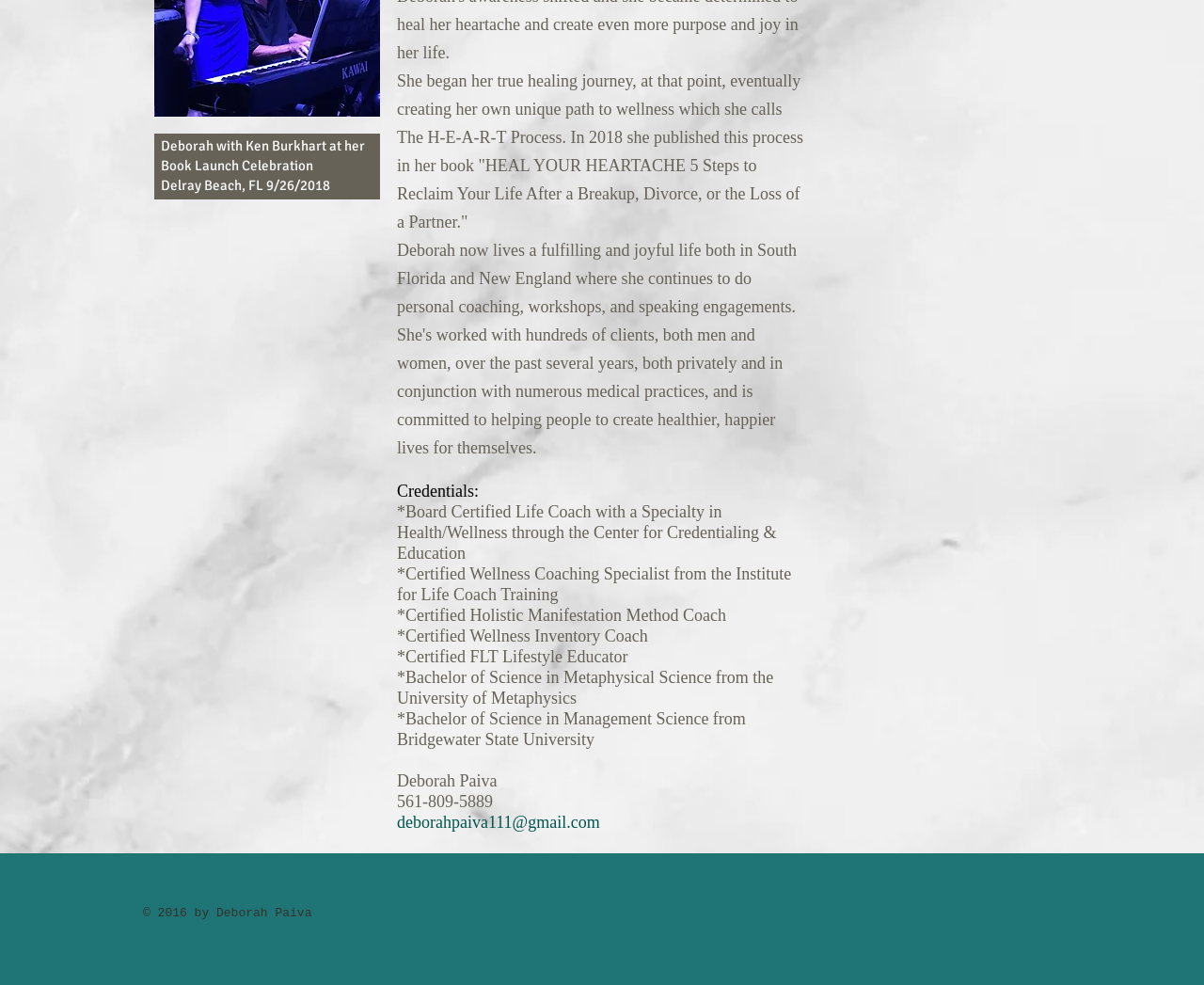By analyzing the image, answer the following question with a detailed response: What is Deborah's contact email?

Deborah's contact email is mentioned as a link on the webpage, which is 'deborahpaiva111@gmail.com'.